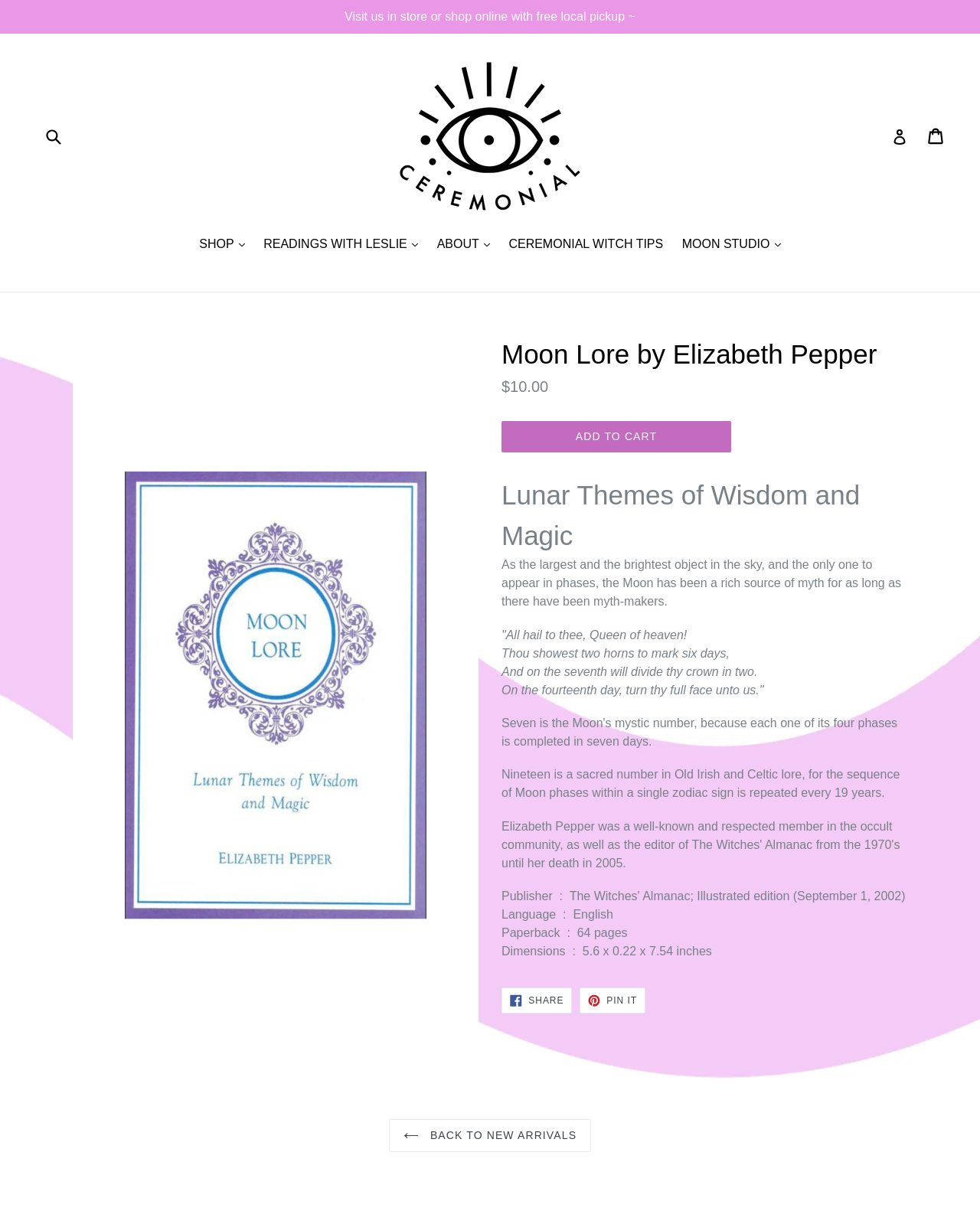Identify and provide the bounding box for the element described by: "Log in".

[0.91, 0.1, 0.926, 0.125]